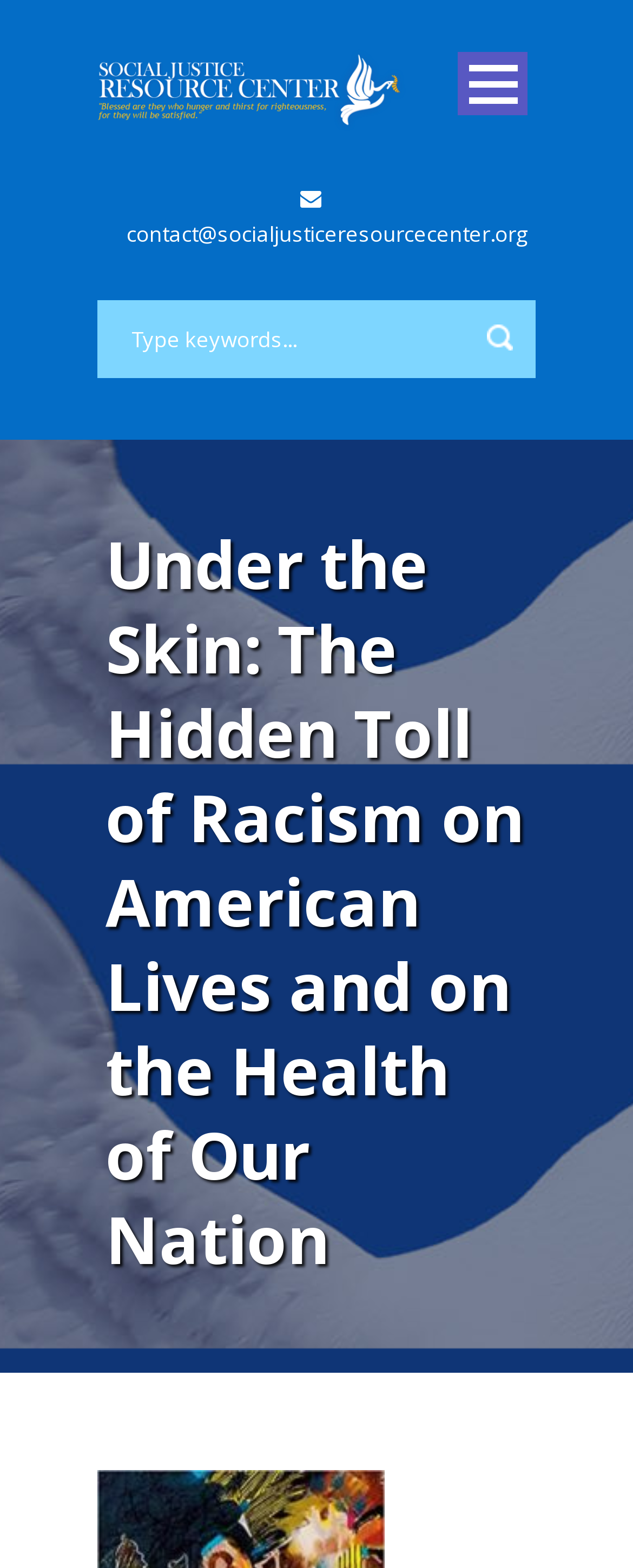Please identify the bounding box coordinates of the element on the webpage that should be clicked to follow this instruction: "Open the menu". The bounding box coordinates should be given as four float numbers between 0 and 1, formatted as [left, top, right, bottom].

[0.723, 0.033, 0.833, 0.073]